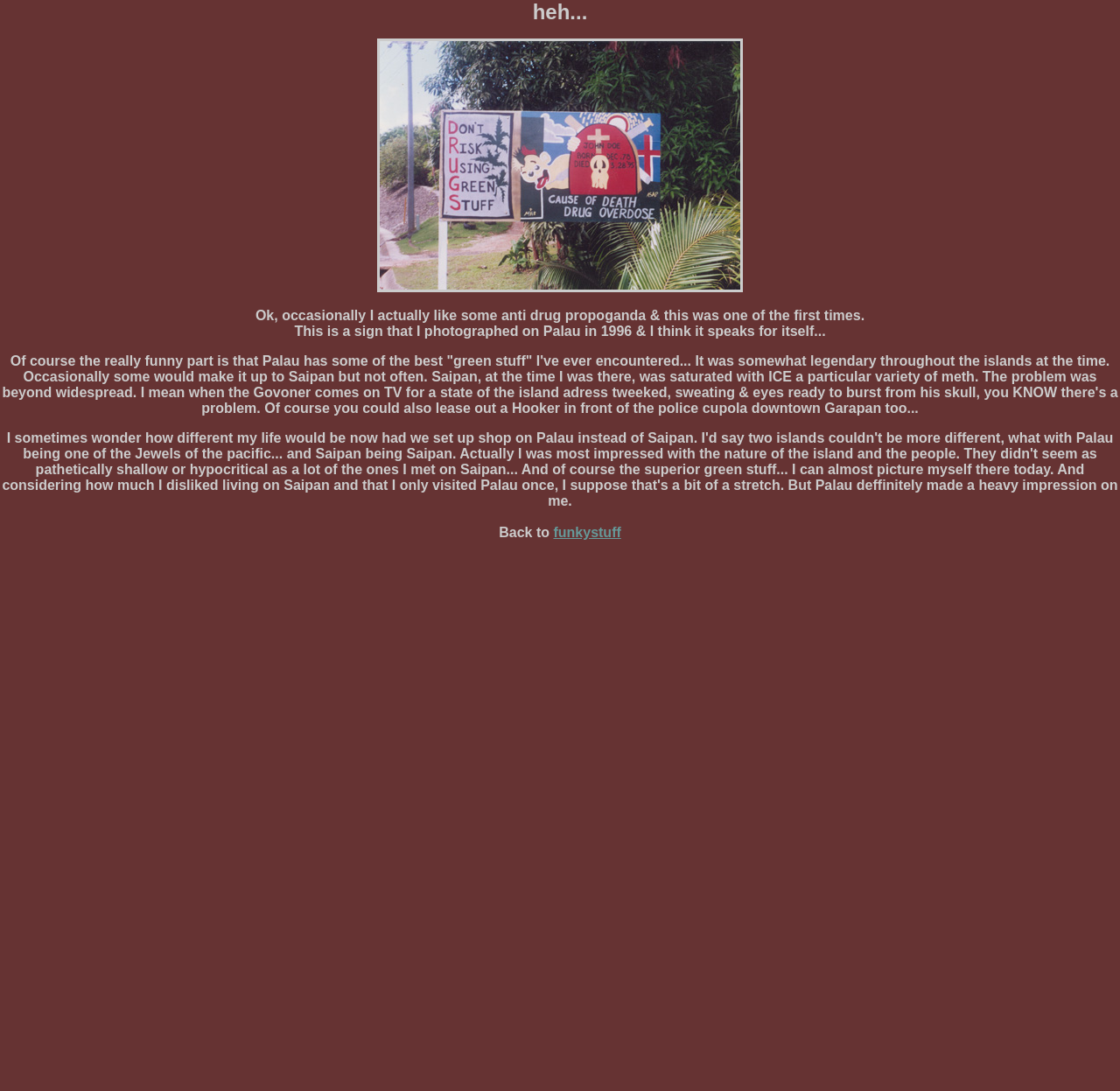Provide a brief response using a word or short phrase to this question:
What is the author's opinion about the 'green stuff'?

Mixed